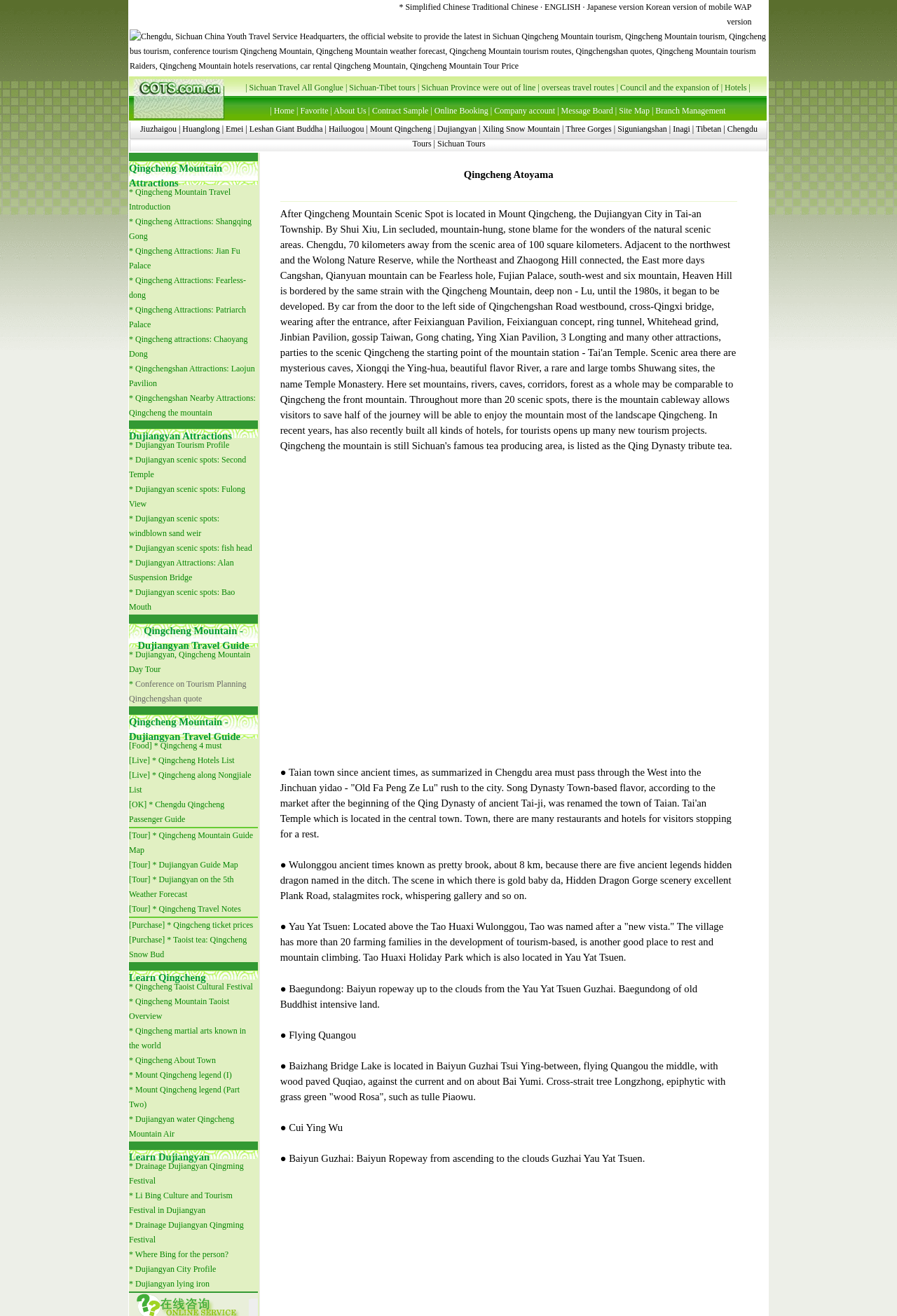What is the purpose of the website?
Using the image as a reference, give an elaborate response to the question.

The website appears to be an official website for the China Youth Travel Service Headquarters, providing information on travel routes, tourism services, and allowing users to book travel arrangements and hotels.